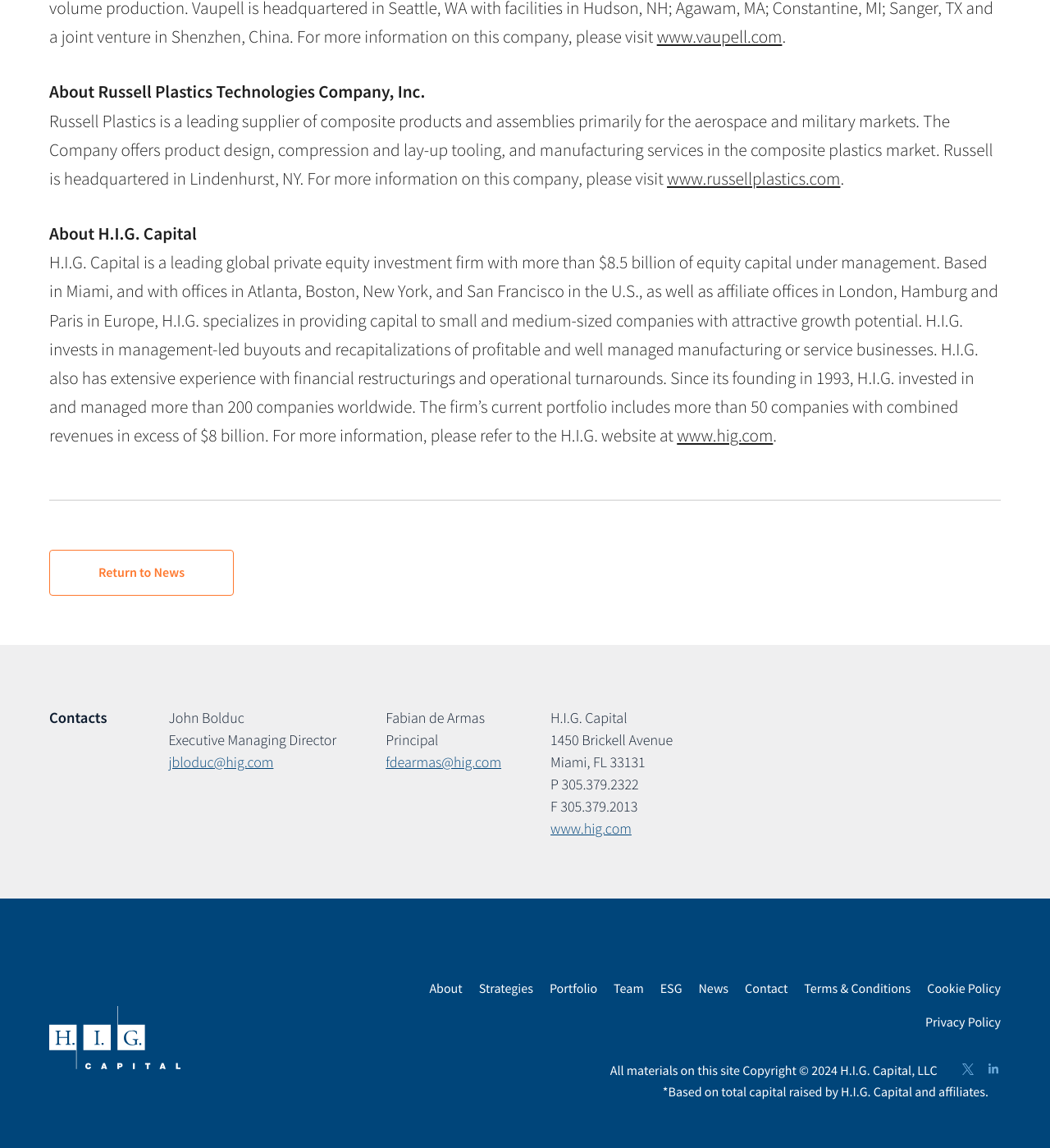Can you specify the bounding box coordinates of the area that needs to be clicked to fulfill the following instruction: "Contact John Bolduc"?

[0.16, 0.655, 0.26, 0.672]